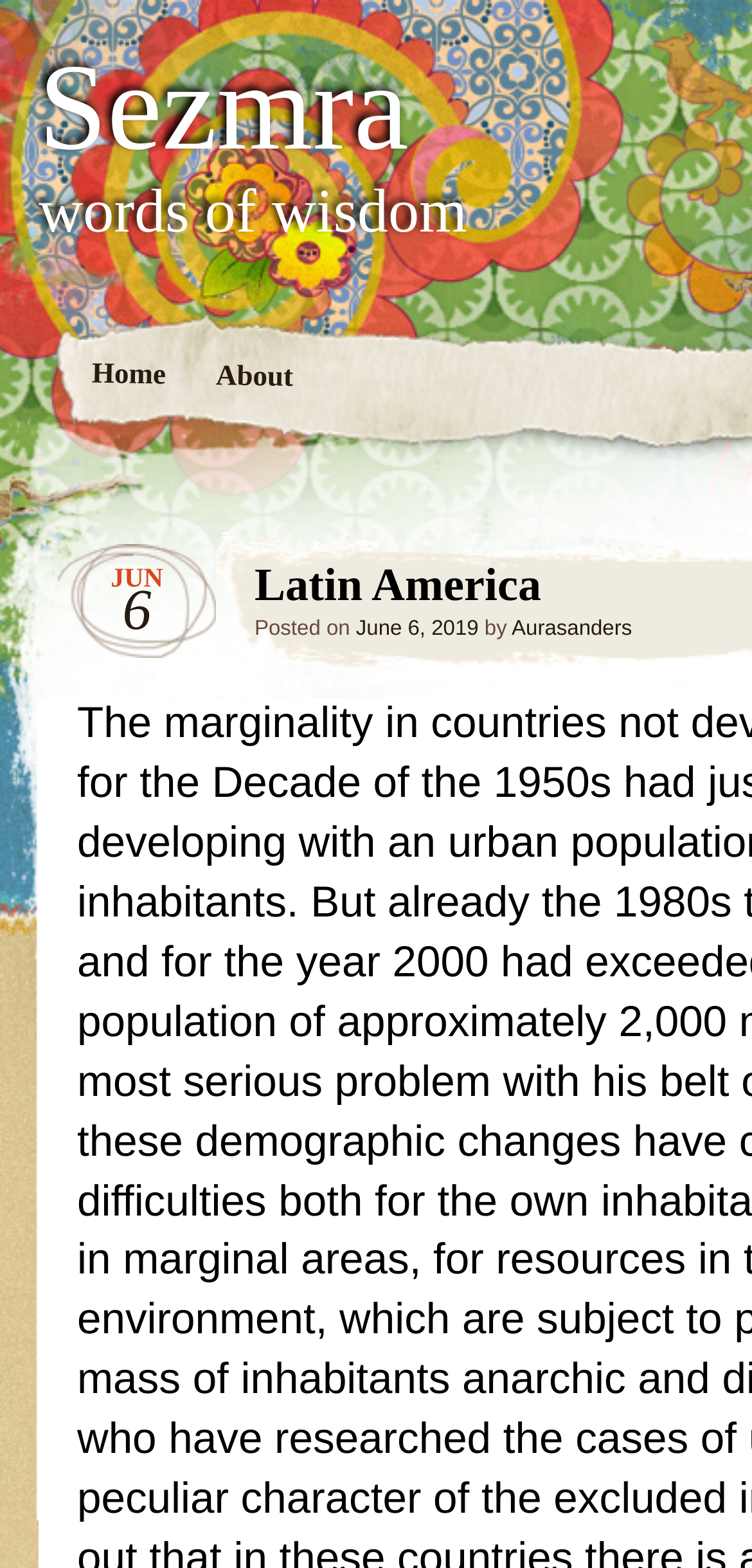Provide the bounding box coordinates of the HTML element this sentence describes: "June 6, 2019". The bounding box coordinates consist of four float numbers between 0 and 1, i.e., [left, top, right, bottom].

[0.473, 0.394, 0.636, 0.409]